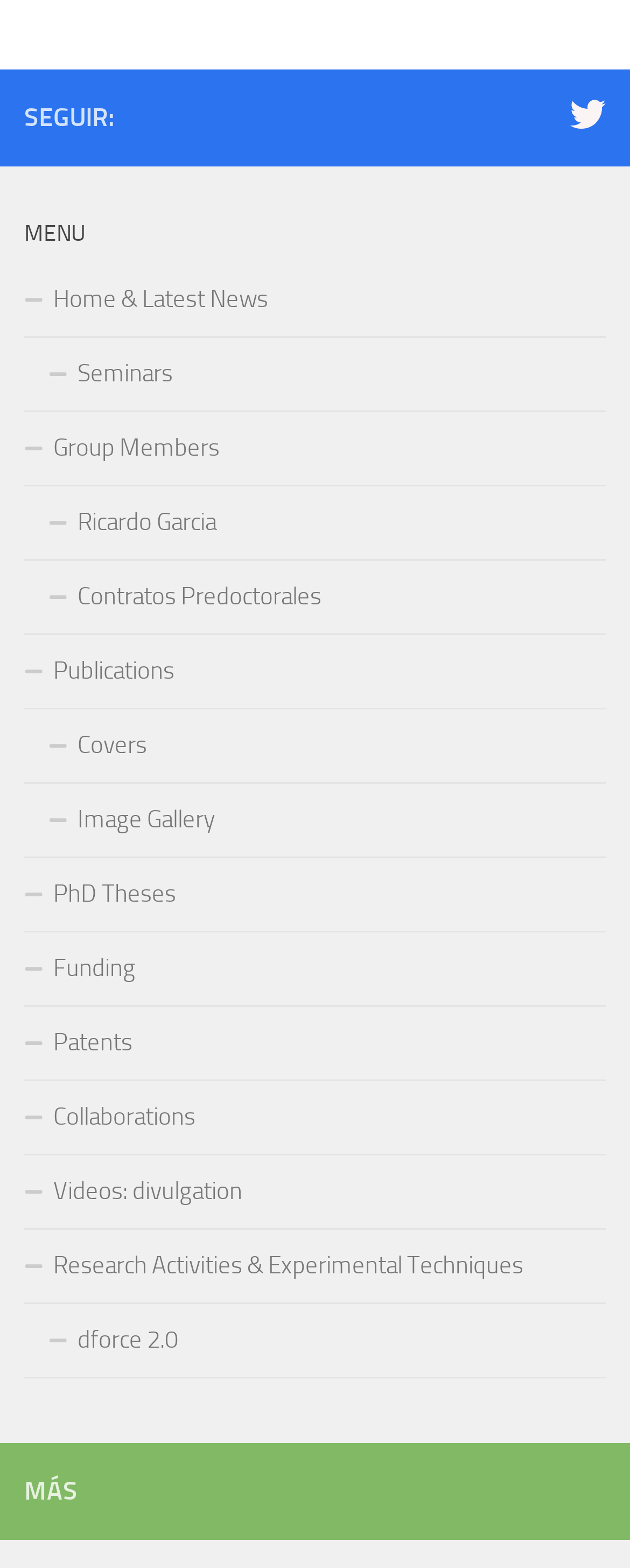Please find and report the bounding box coordinates of the element to click in order to perform the following action: "View PhD Theses". The coordinates should be expressed as four float numbers between 0 and 1, in the format [left, top, right, bottom].

[0.038, 0.547, 0.962, 0.594]